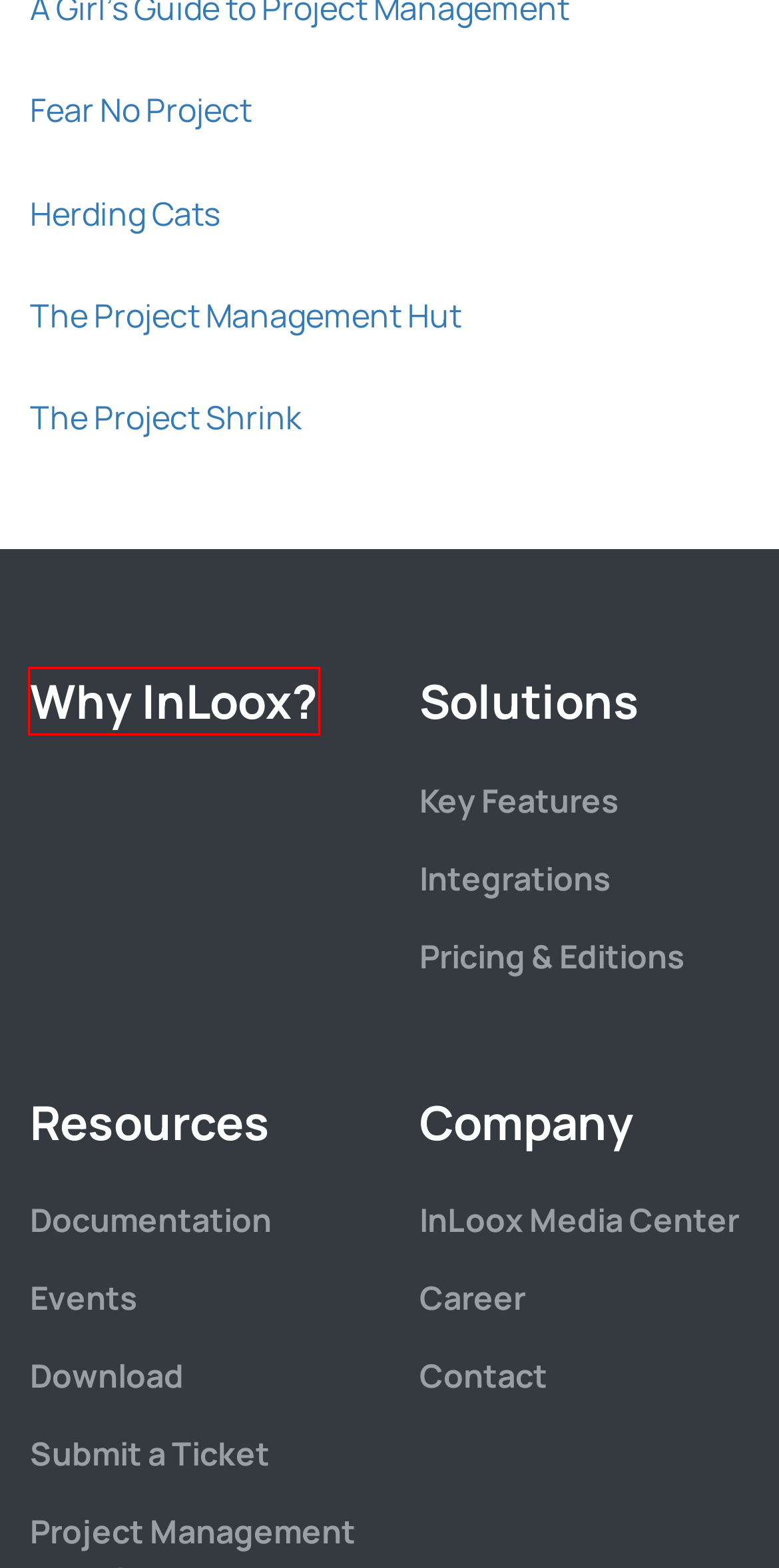A screenshot of a webpage is given with a red bounding box around a UI element. Choose the description that best matches the new webpage shown after clicking the element within the red bounding box. Here are the candidates:
A. Resources | InLoox
B. InLoox Product Download & Additional Software | InLoox
C. Documentation | InLoox
D. Standard & Individual Integrations | InLoox
E. Media Center | Press Releases, News, Announcements | InLoox
F. Career - InLoox
G. Contact - InLoox
H. Why InLoox? Top 5 reasons why InLoox is the best choice

H